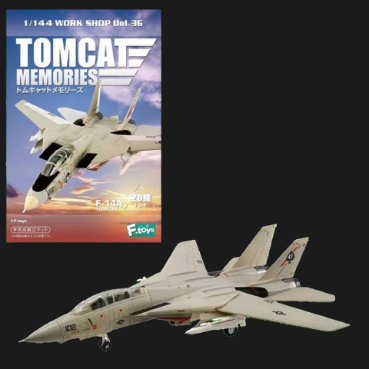What type of enthusiasts is this product aimed at?
From the image, respond with a single word or phrase.

Aviation enthusiasts and collectors